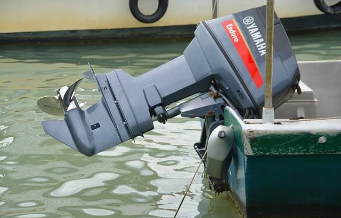Provide a short answer to the following question with just one word or phrase: What is the purpose of the equipment setup in the image?

winterizing